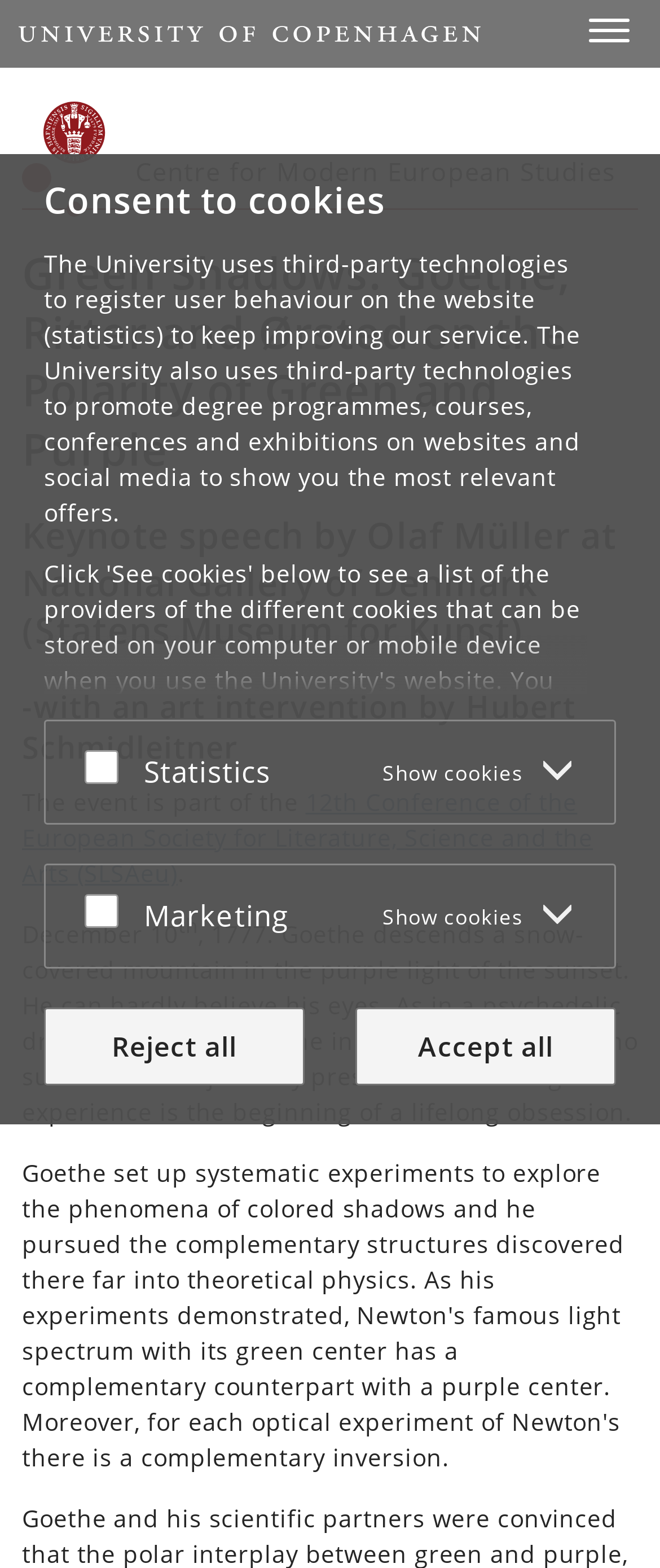Can you provide the bounding box coordinates for the element that should be clicked to implement the instruction: "Show the cart"?

None